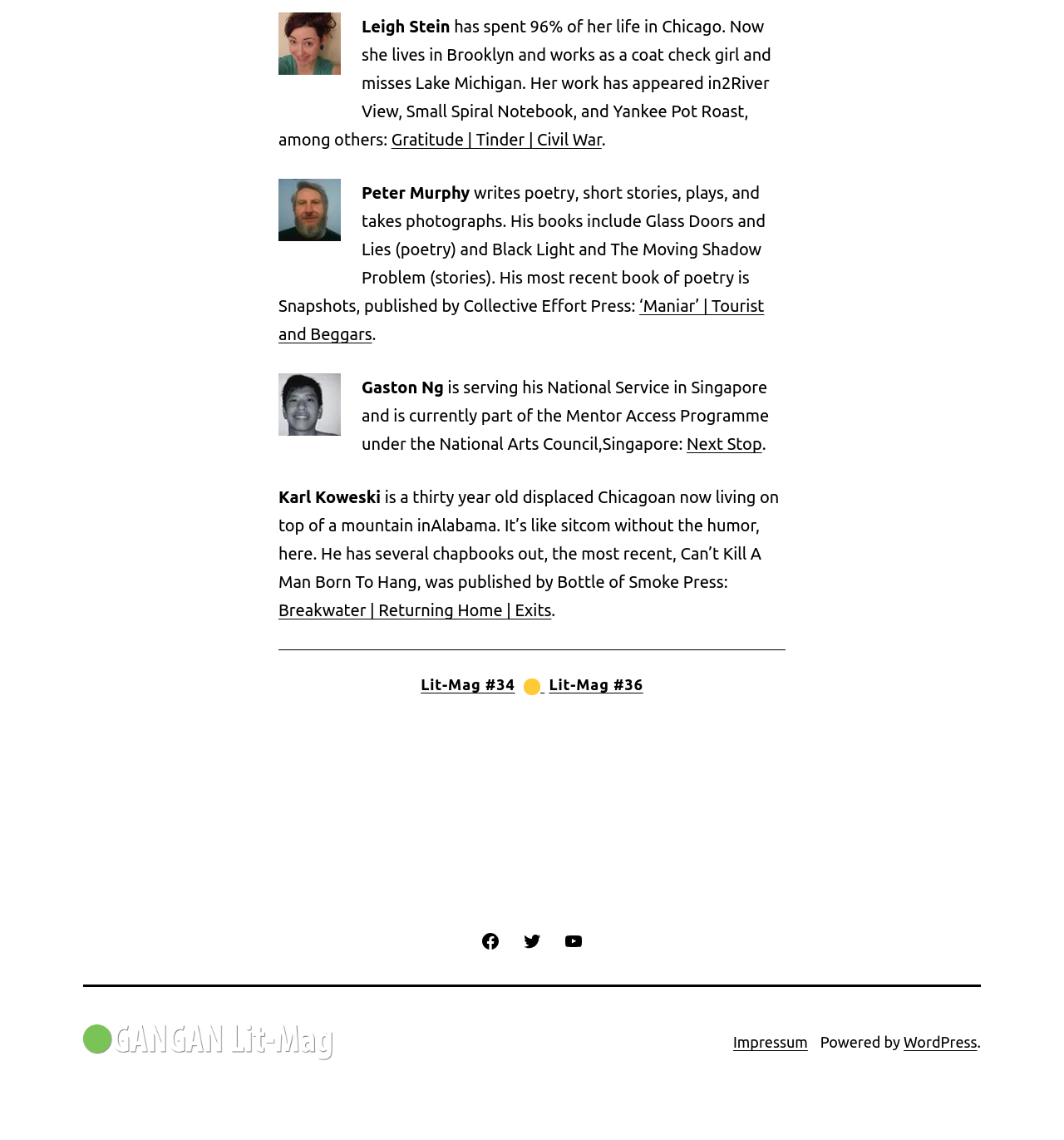Please provide a brief answer to the following inquiry using a single word or phrase:
How many authors are listed on this webpage?

4